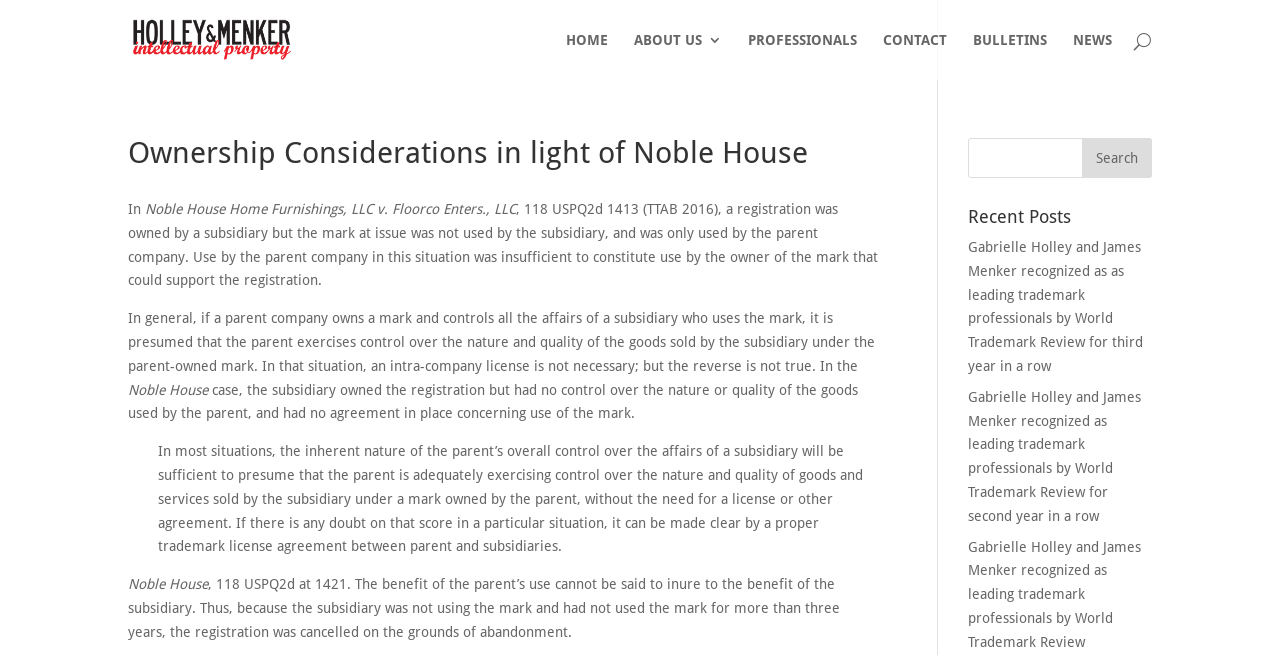Point out the bounding box coordinates of the section to click in order to follow this instruction: "Read about ownership considerations in light of Noble House".

[0.1, 0.211, 0.689, 0.272]